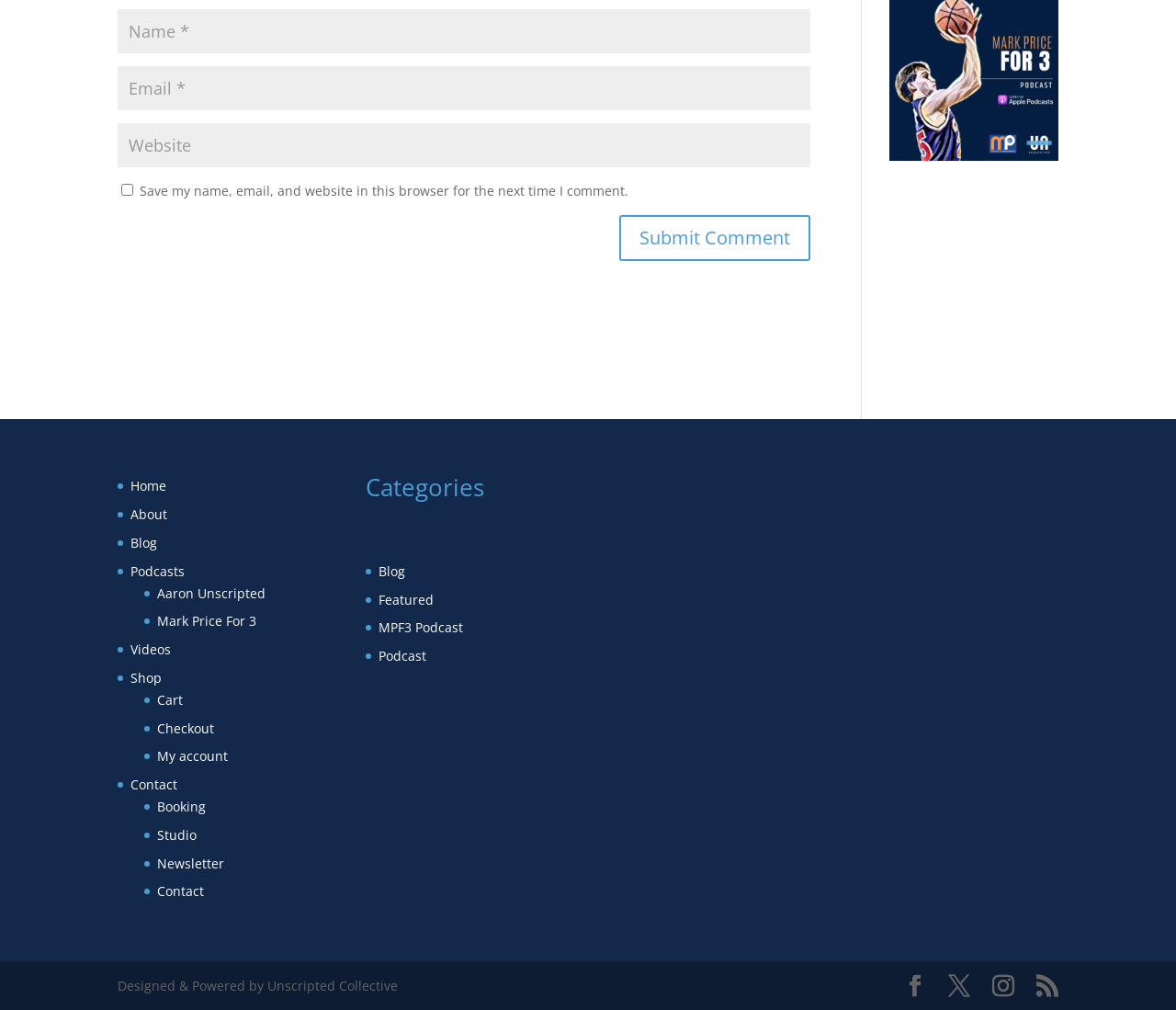Provide the bounding box coordinates of the section that needs to be clicked to accomplish the following instruction: "Enter your name."

[0.1, 0.009, 0.689, 0.053]